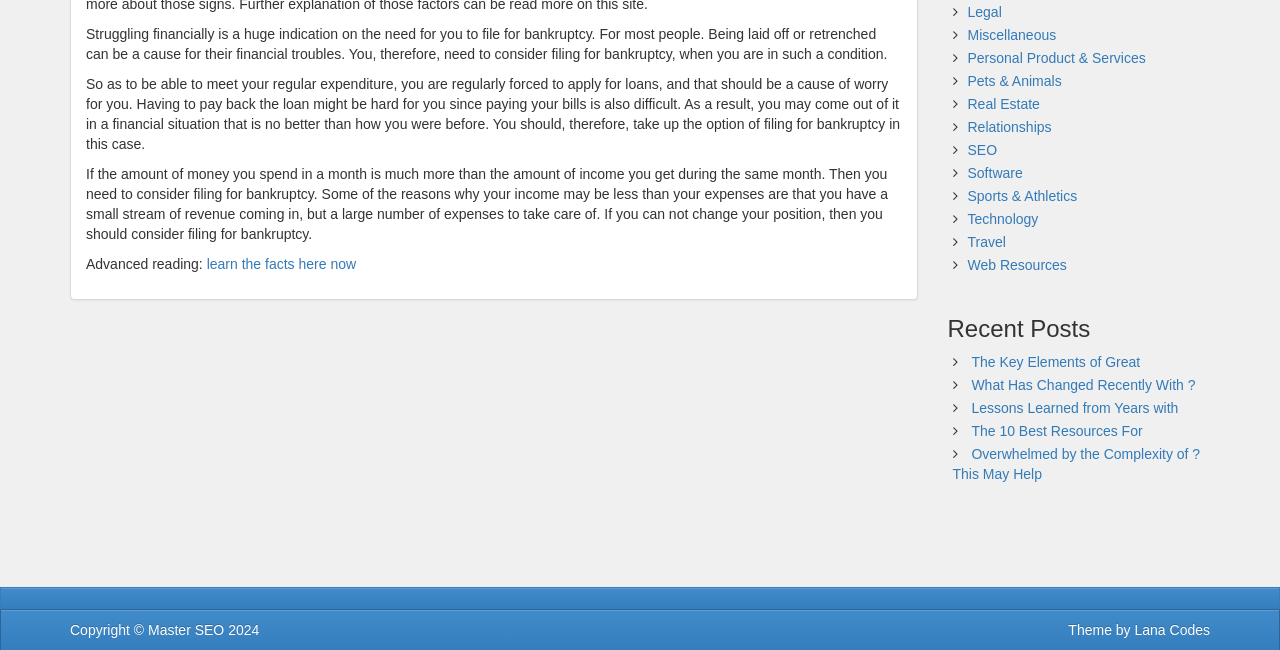Identify the bounding box coordinates for the UI element described as follows: "The Key Elements of Great". Ensure the coordinates are four float numbers between 0 and 1, formatted as [left, top, right, bottom].

[0.759, 0.545, 0.891, 0.569]